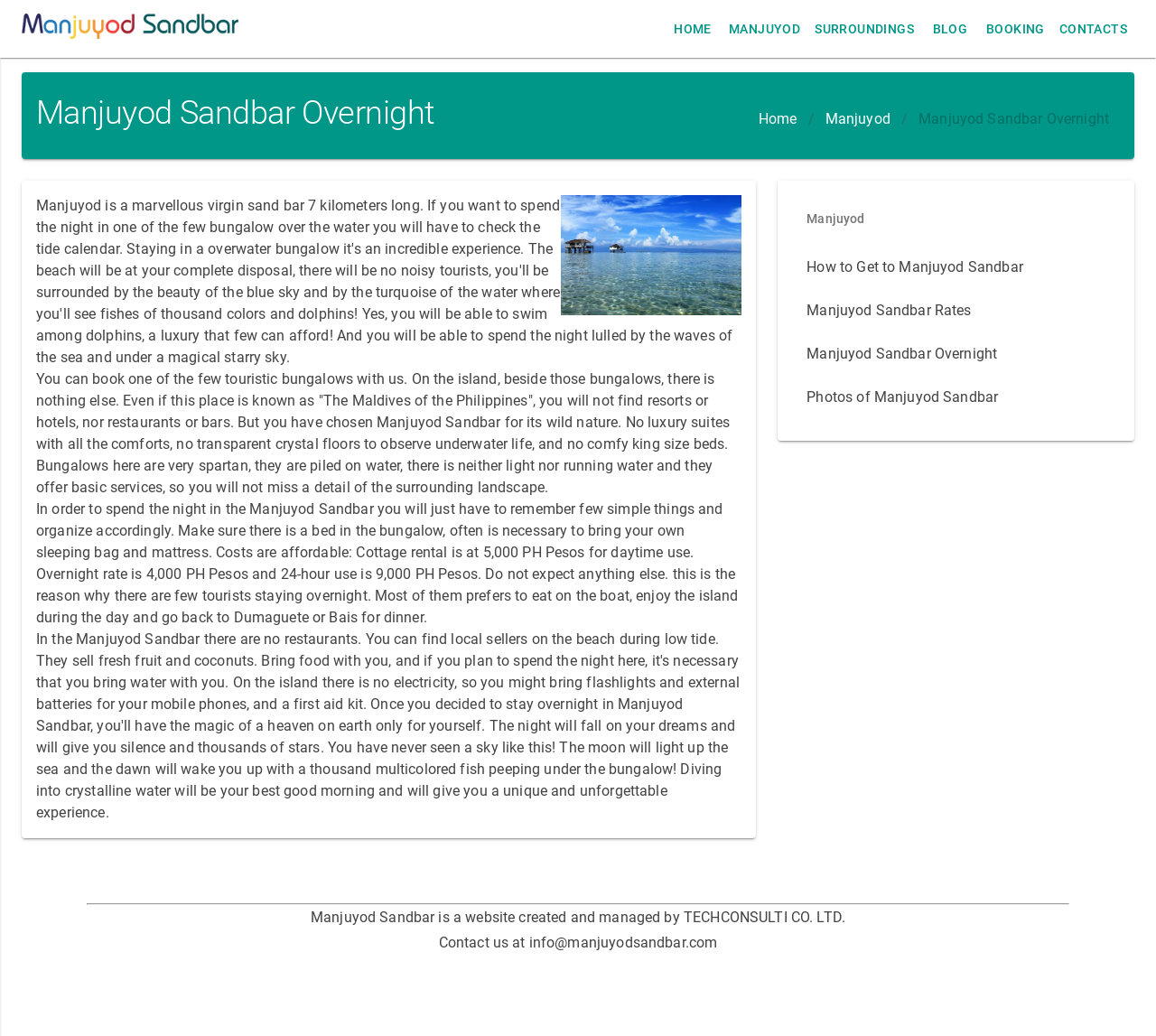What is the purpose of the bungalows in Manjuyod Sandbar?
Based on the visual, give a brief answer using one word or a short phrase.

To experience wild nature